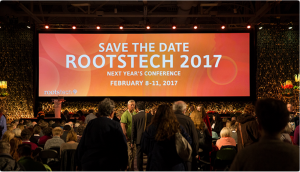When is the RootsTech 2017 conference?
Deliver a detailed and extensive answer to the question.

The date for the upcoming conference is highlighted on the screen as February 8-11, 2017, making it a key announcement at the event.